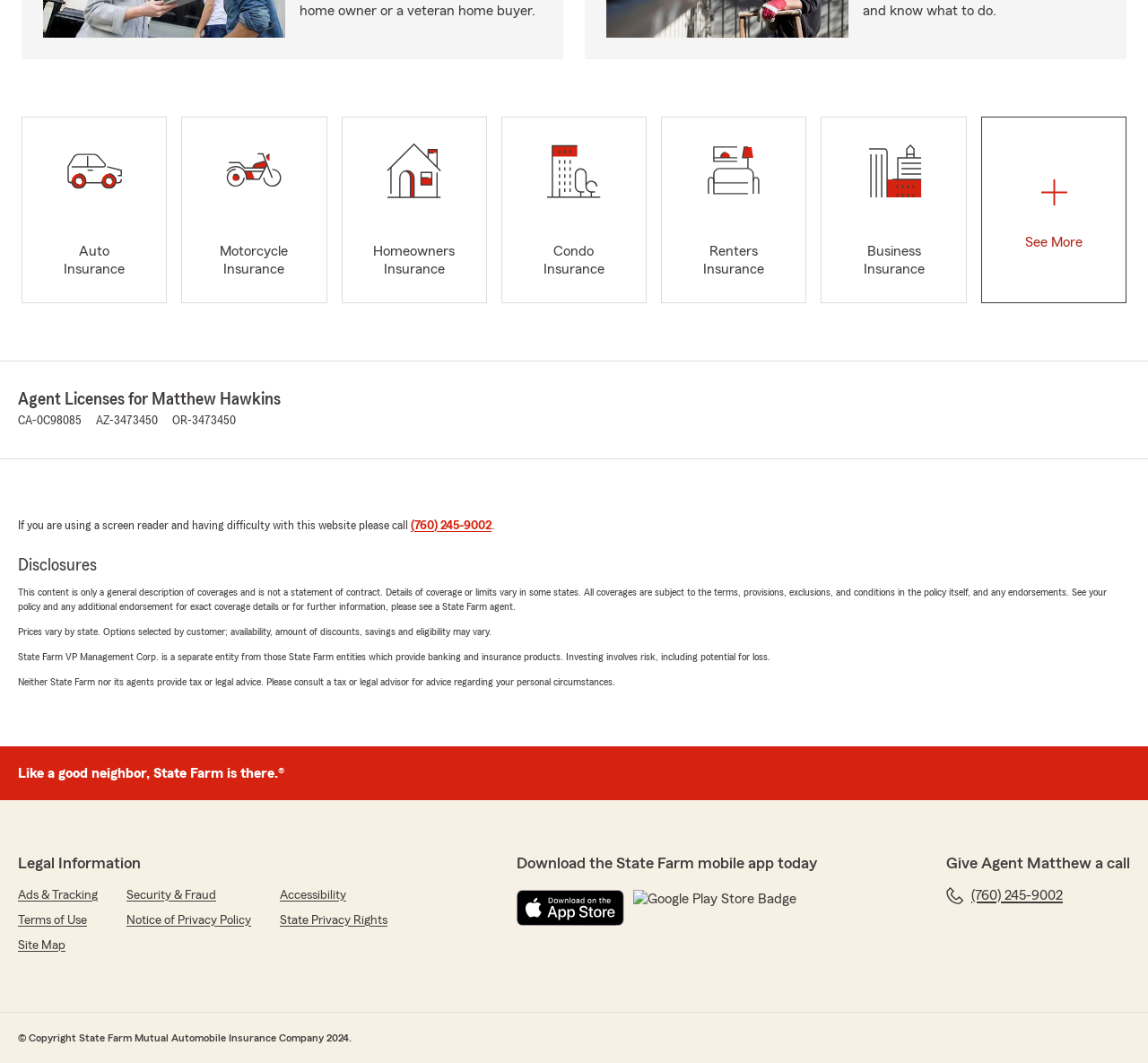What is the phone number to call for screen reader help?
Using the details from the image, give an elaborate explanation to answer the question.

The phone number is mentioned in the sentence 'If you are using a screen reader and having difficulty with this website please call (760) 245-9002'.